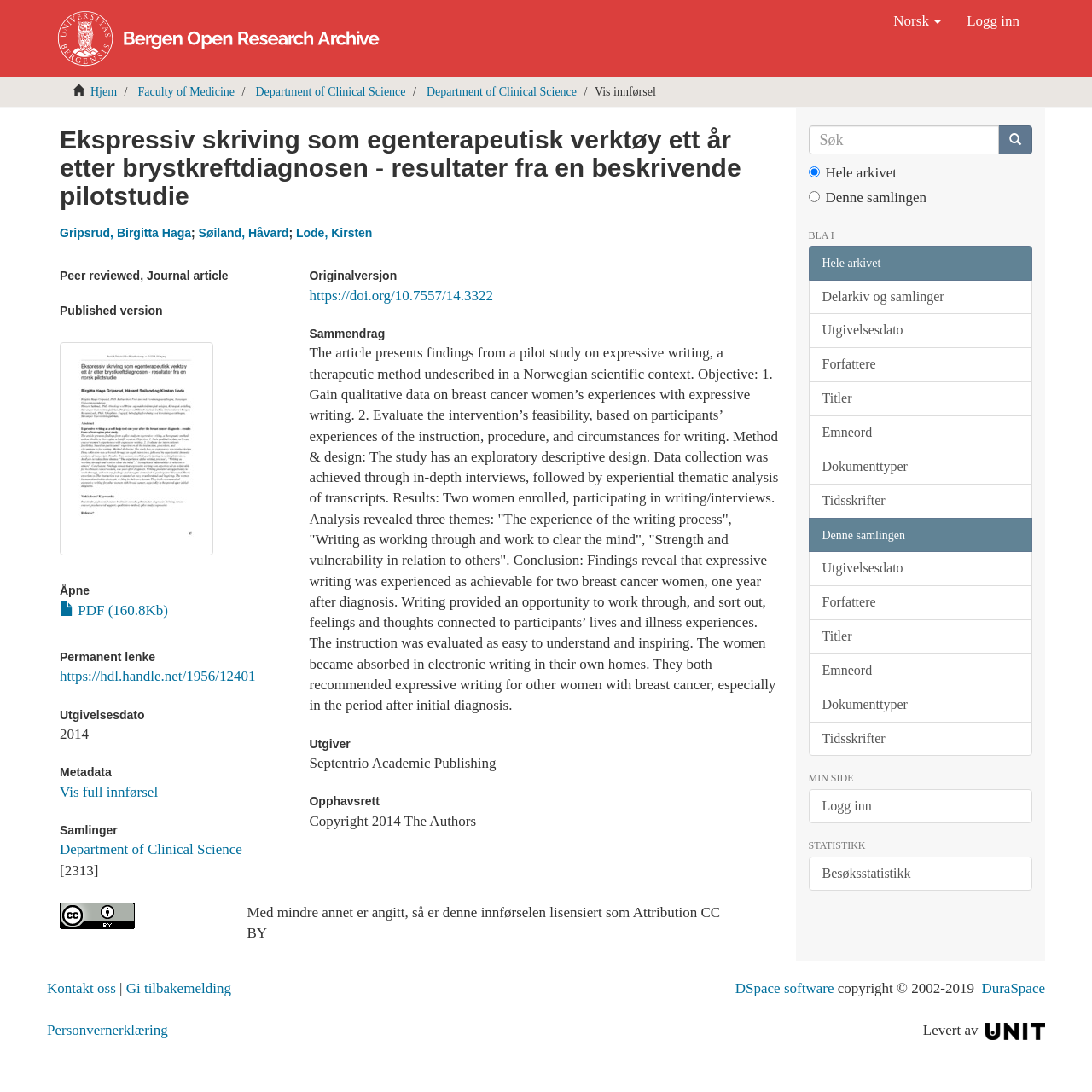Pinpoint the bounding box coordinates of the clickable element to carry out the following instruction: "Search in the search box."

[0.74, 0.115, 0.915, 0.141]